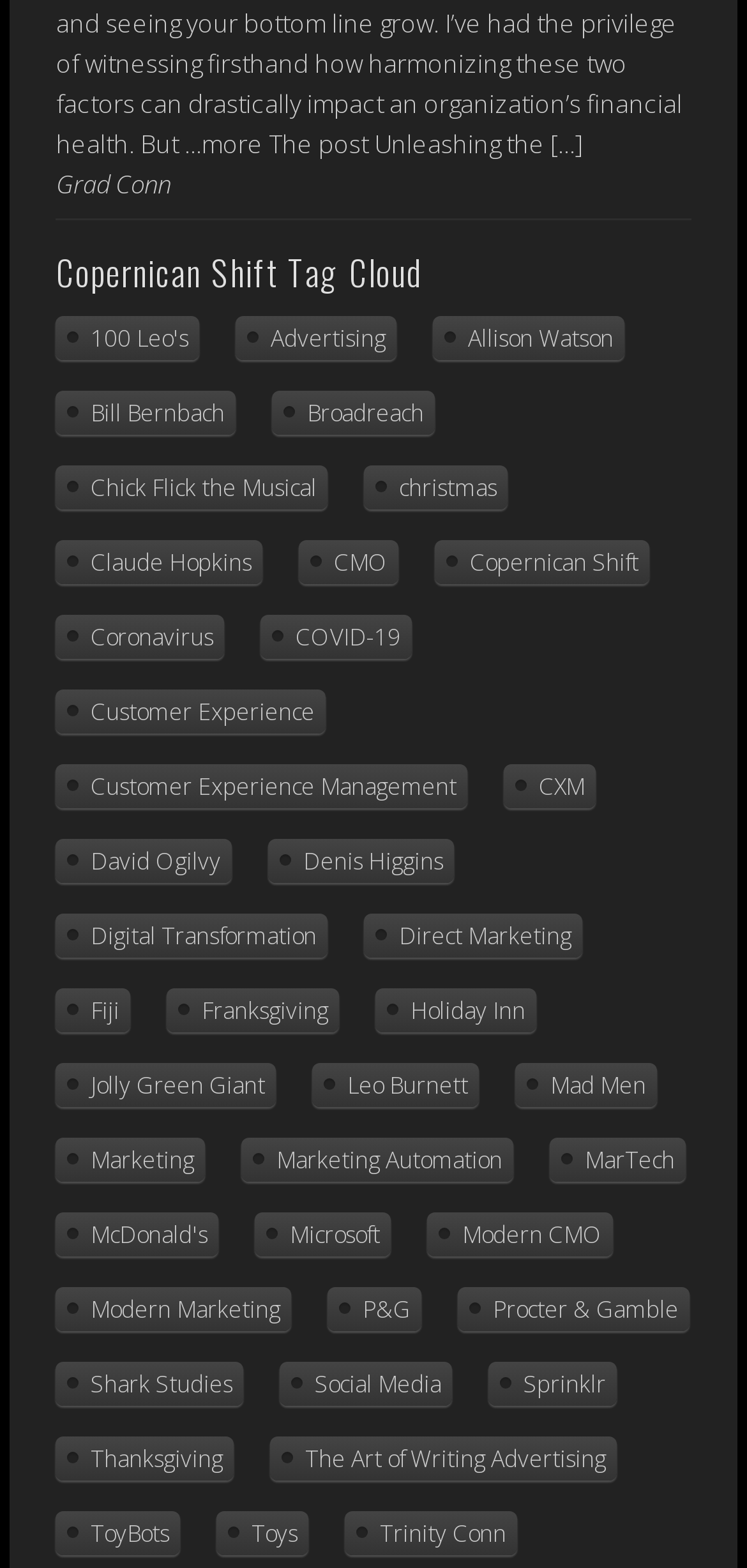Locate the bounding box coordinates of the UI element described by: "The Art of Writing Advertising". The bounding box coordinates should consist of four float numbers between 0 and 1, i.e., [left, top, right, bottom].

[0.362, 0.917, 0.826, 0.945]